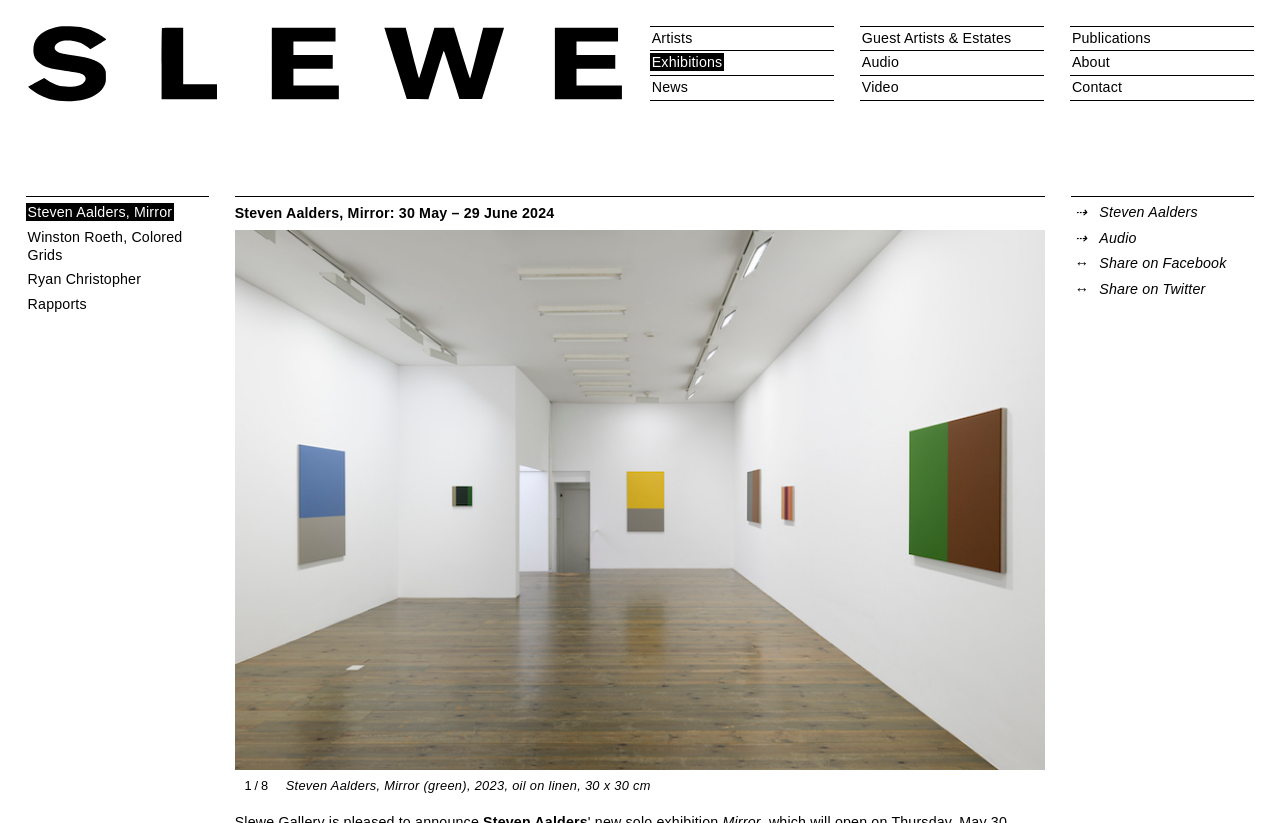Can you identify the bounding box coordinates of the clickable region needed to carry out this instruction: 'go to news page'? The coordinates should be four float numbers within the range of 0 to 1, stated as [left, top, right, bottom].

[0.508, 0.092, 0.652, 0.123]